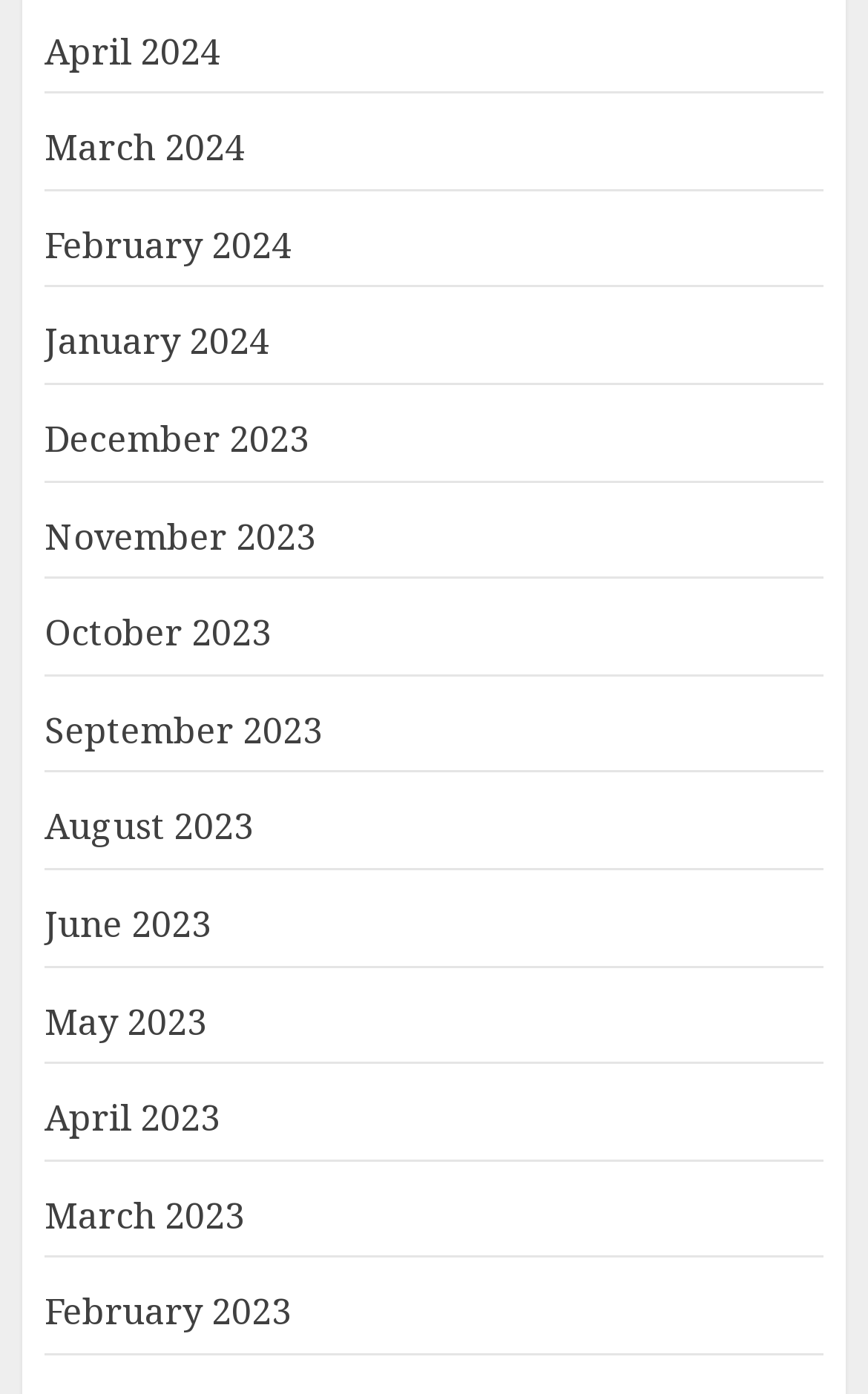Using the webpage screenshot, find the UI element described by March 2024. Provide the bounding box coordinates in the format (top-left x, top-left y, bottom-right x, bottom-right y), ensuring all values are floating point numbers between 0 and 1.

[0.051, 0.088, 0.282, 0.125]